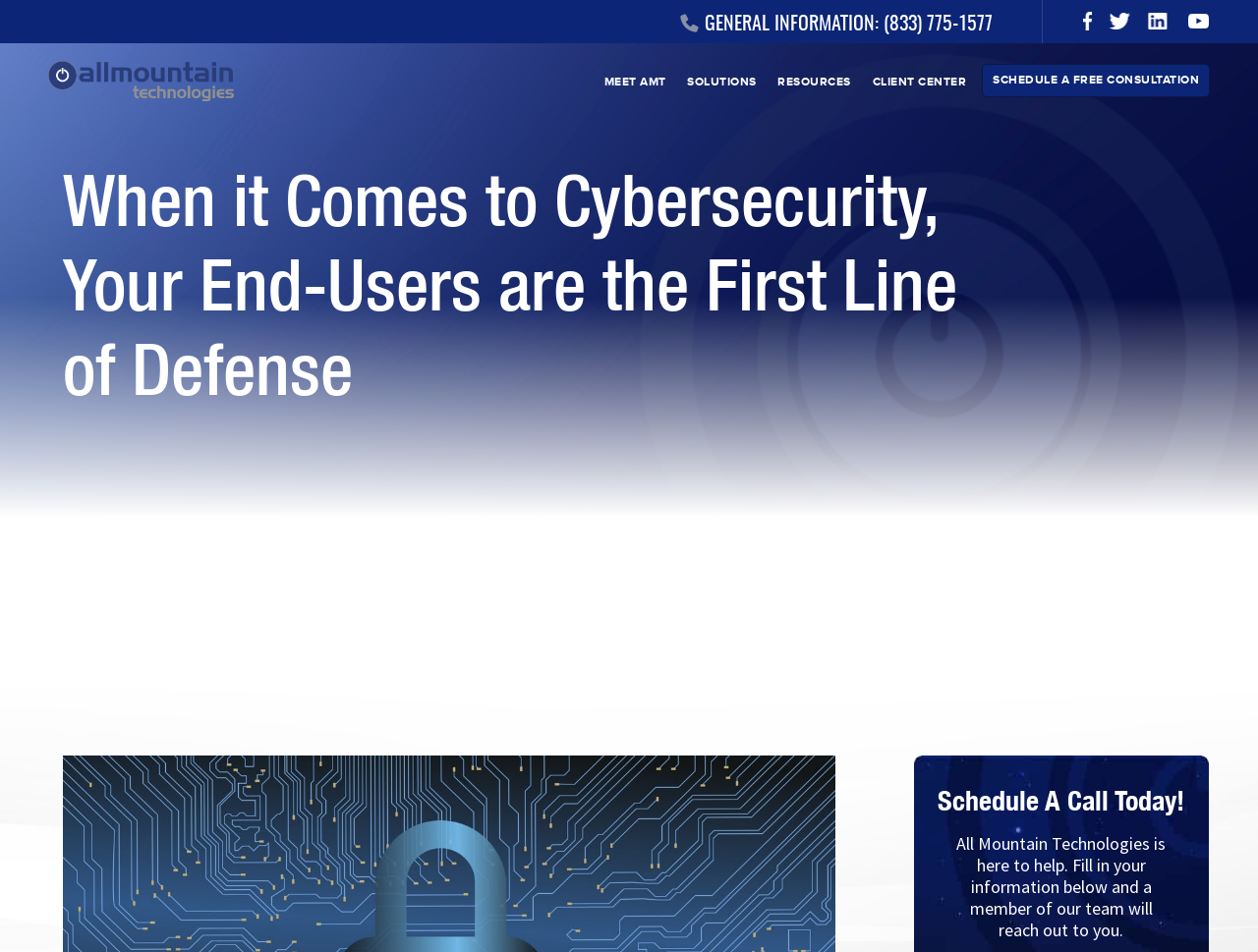Using the provided element description "Pay Your Bill", determine the bounding box coordinates of the UI element.

[0.648, 0.228, 0.813, 0.275]